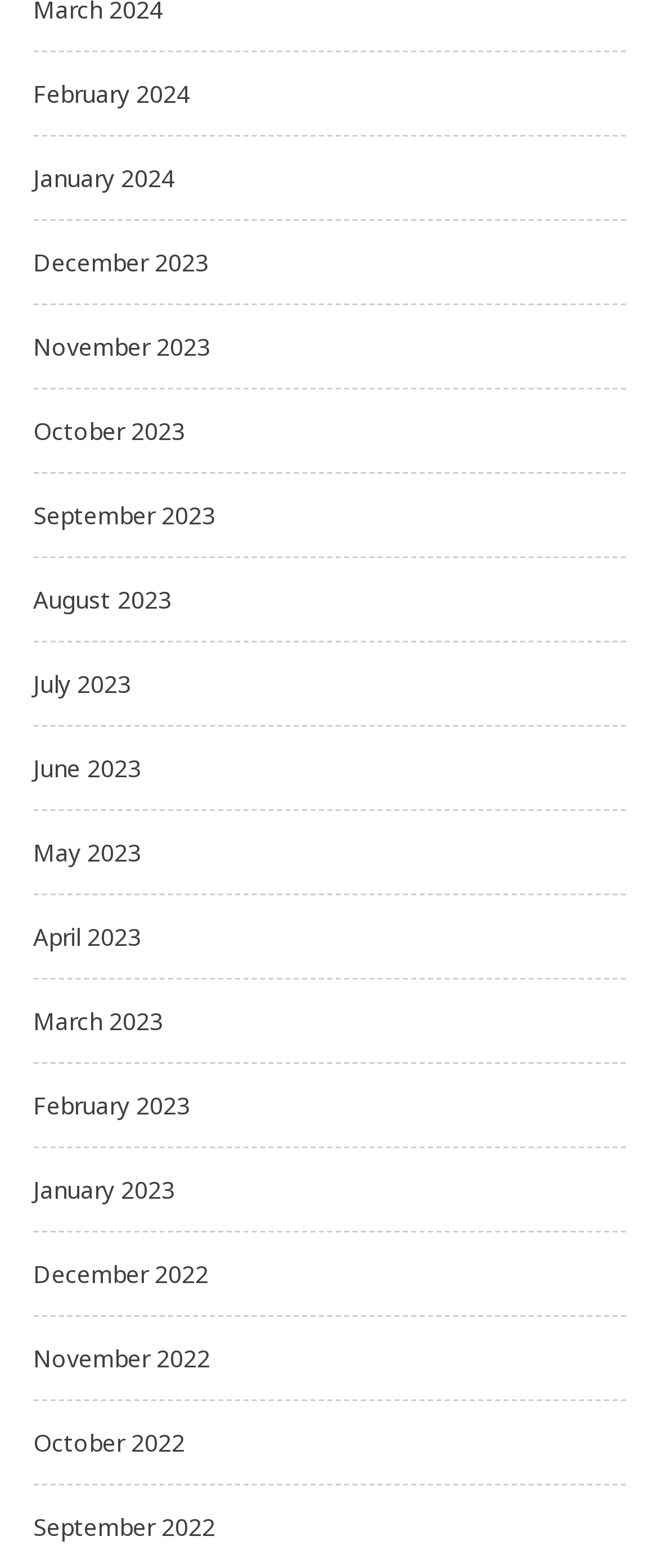Please mark the bounding box coordinates of the area that should be clicked to carry out the instruction: "browse December 2023".

[0.05, 0.157, 0.317, 0.177]